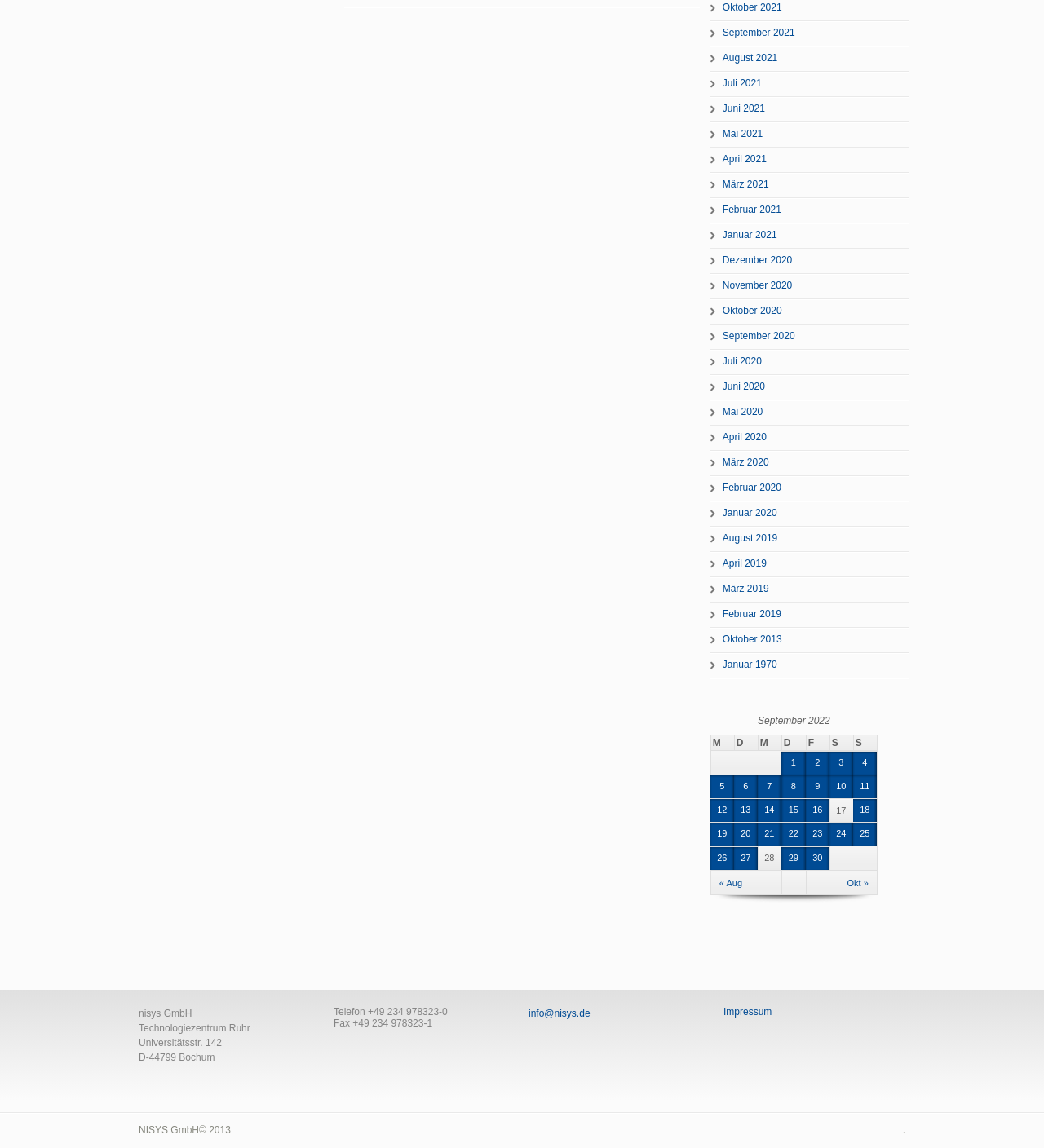Given the element description 19, specify the bounding box coordinates of the corresponding UI element in the format (top-left x, top-left y, bottom-right x, bottom-right y). All values must be between 0 and 1.

[0.68, 0.716, 0.703, 0.737]